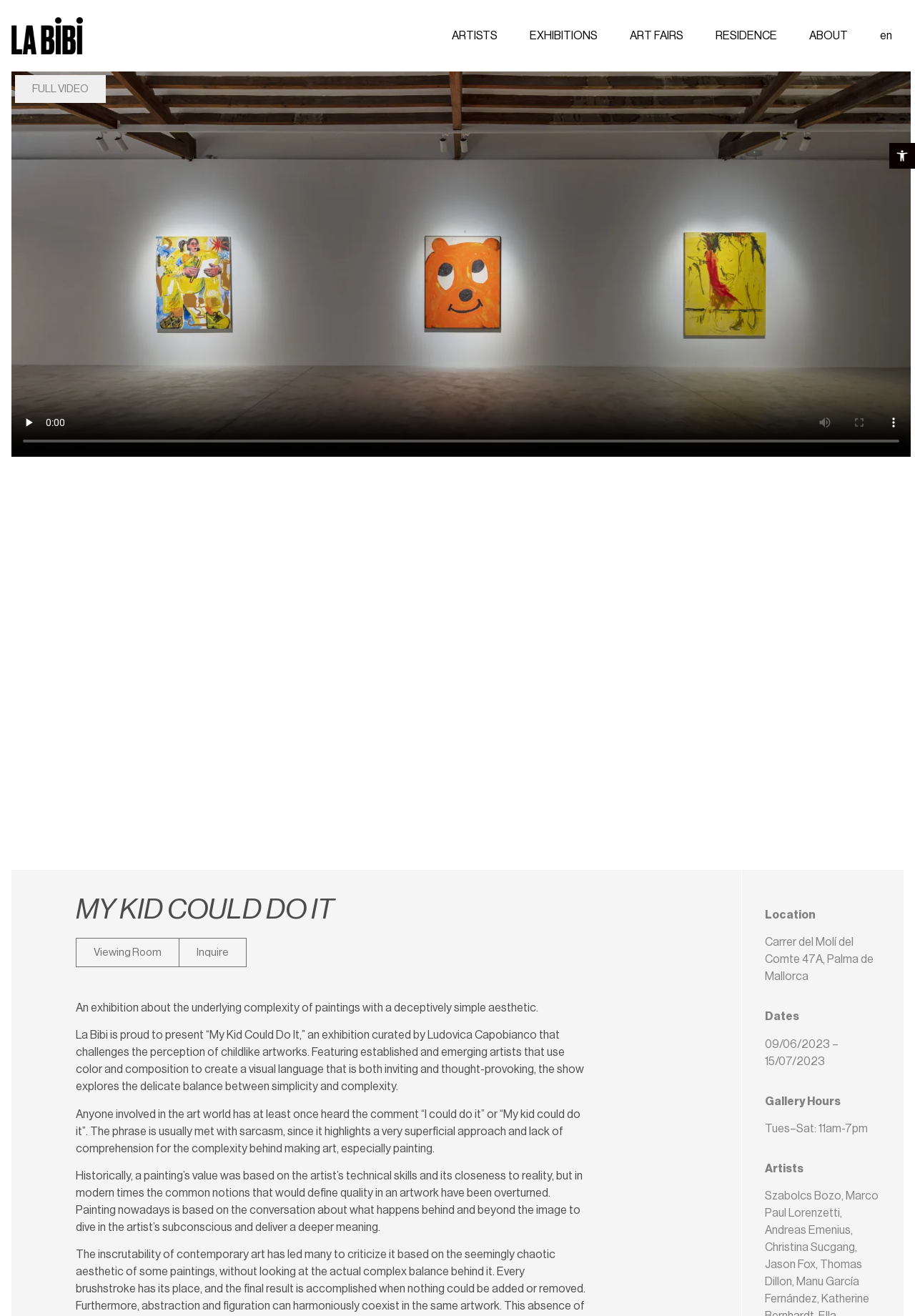Locate the bounding box coordinates of the clickable region to complete the following instruction: "Inquire about the exhibition."

[0.195, 0.713, 0.27, 0.735]